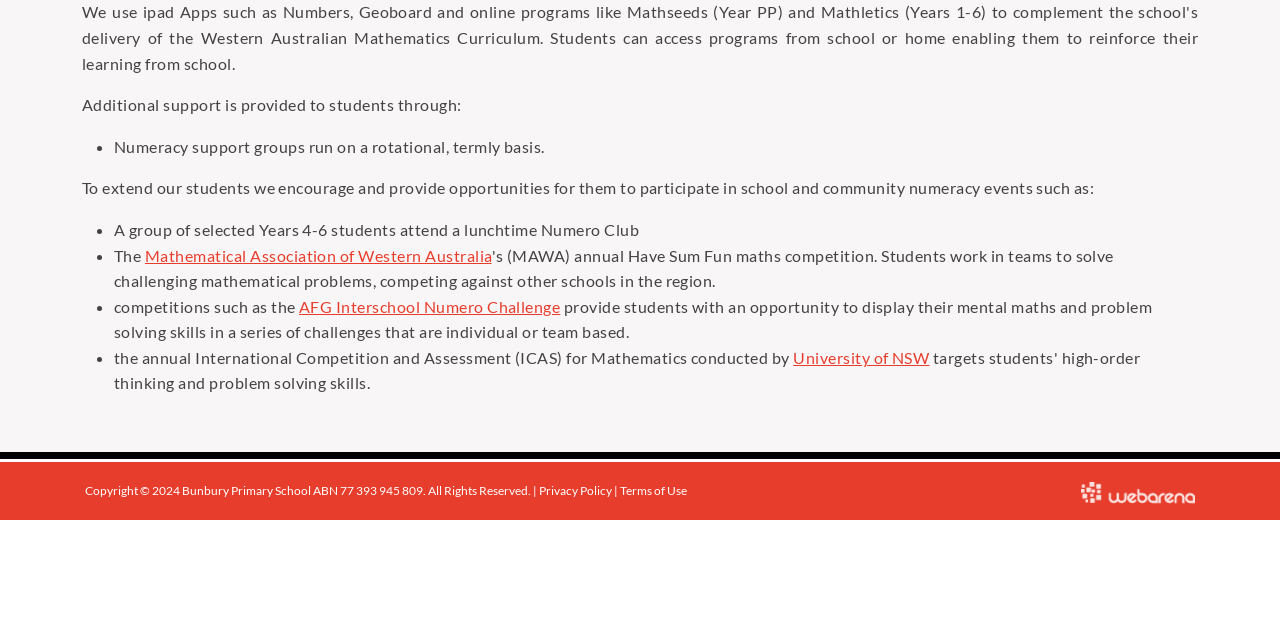Determine the bounding box coordinates of the UI element described by: "Privacy Policy".

[0.421, 0.755, 0.478, 0.778]